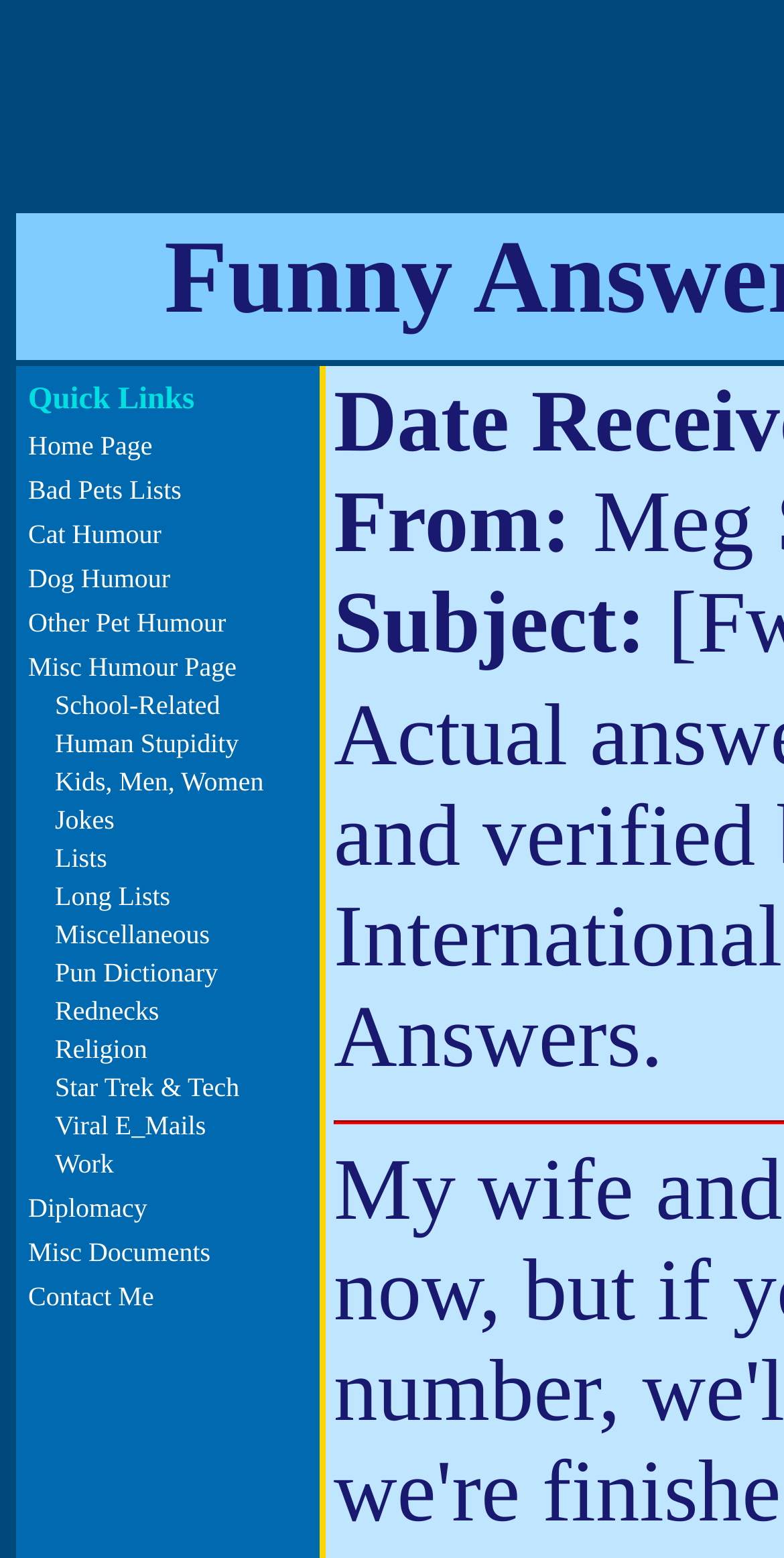Please specify the bounding box coordinates in the format (top-left x, top-left y, bottom-right x, bottom-right y), with all values as floating point numbers between 0 and 1. Identify the bounding box of the UI element described by: Star Trek & Tech

[0.07, 0.66, 0.305, 0.679]